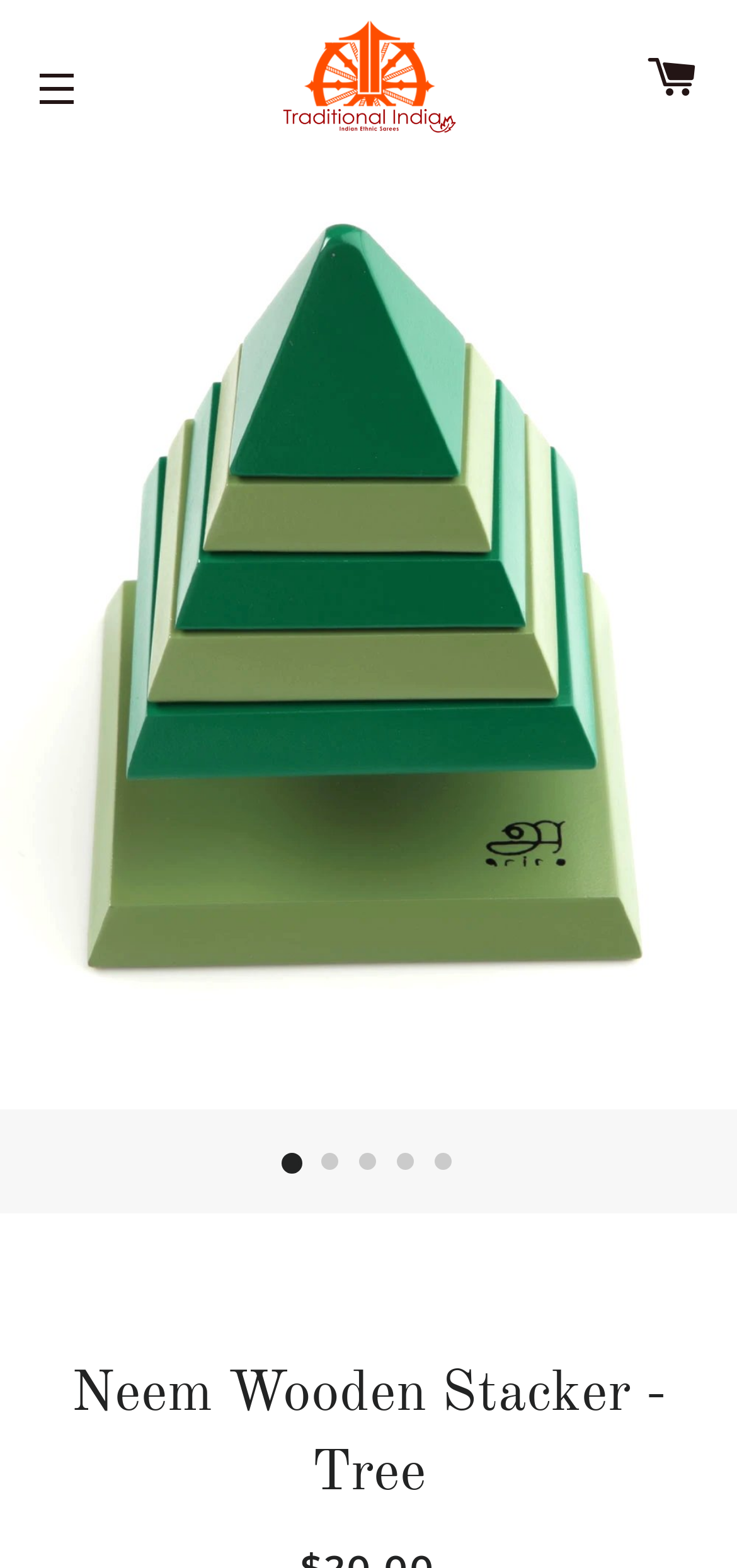Describe the webpage meticulously, covering all significant aspects.

The webpage appears to be a product page for a Neem Wooden Stacker - Tree toy. At the top left corner, there is a button for site navigation. Next to it, there is a link to the website's homepage, "Traditional India LLC", accompanied by a small logo image. On the top right corner, there is a link to the shopping cart.

Below the top navigation bar, there is a large image of the Neem Wooden Stacker - Tree toy, taking up the full width of the page. Above the image, there is a generic element with repeated text "Neem Wooden Stacker - Tree", which may be a product title or description.

Underneath the image, there are five rating buttons, labeled from "• 1" to "• 5", aligned horizontally. Finally, at the bottom of the page, there is a heading element with the product title "Neem Wooden Stacker - Tree".

The meta description suggests that the page may also discuss the benefits of stacking toys for children, but this content is not immediately visible on the page.